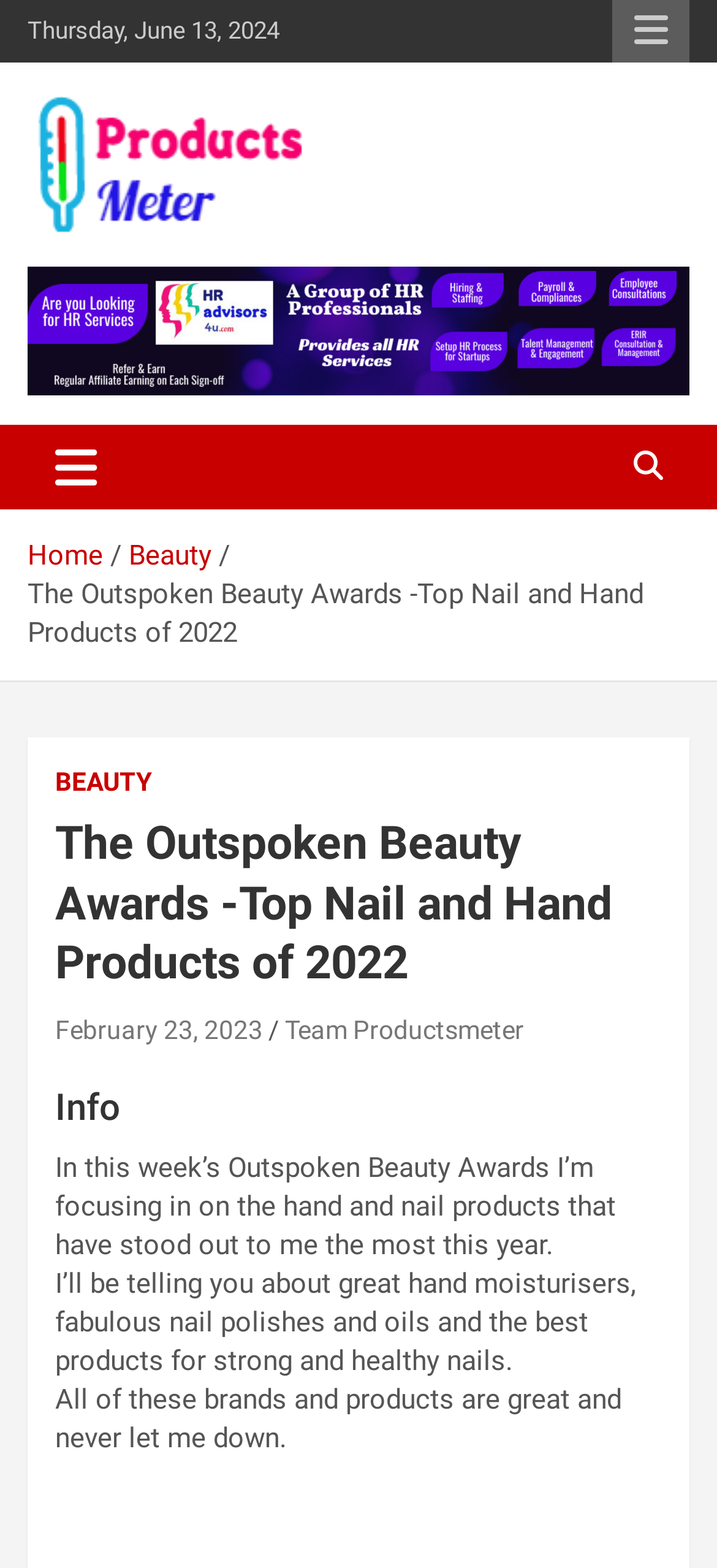What is the current date?
Using the image, respond with a single word or phrase.

Thursday, June 13, 2024